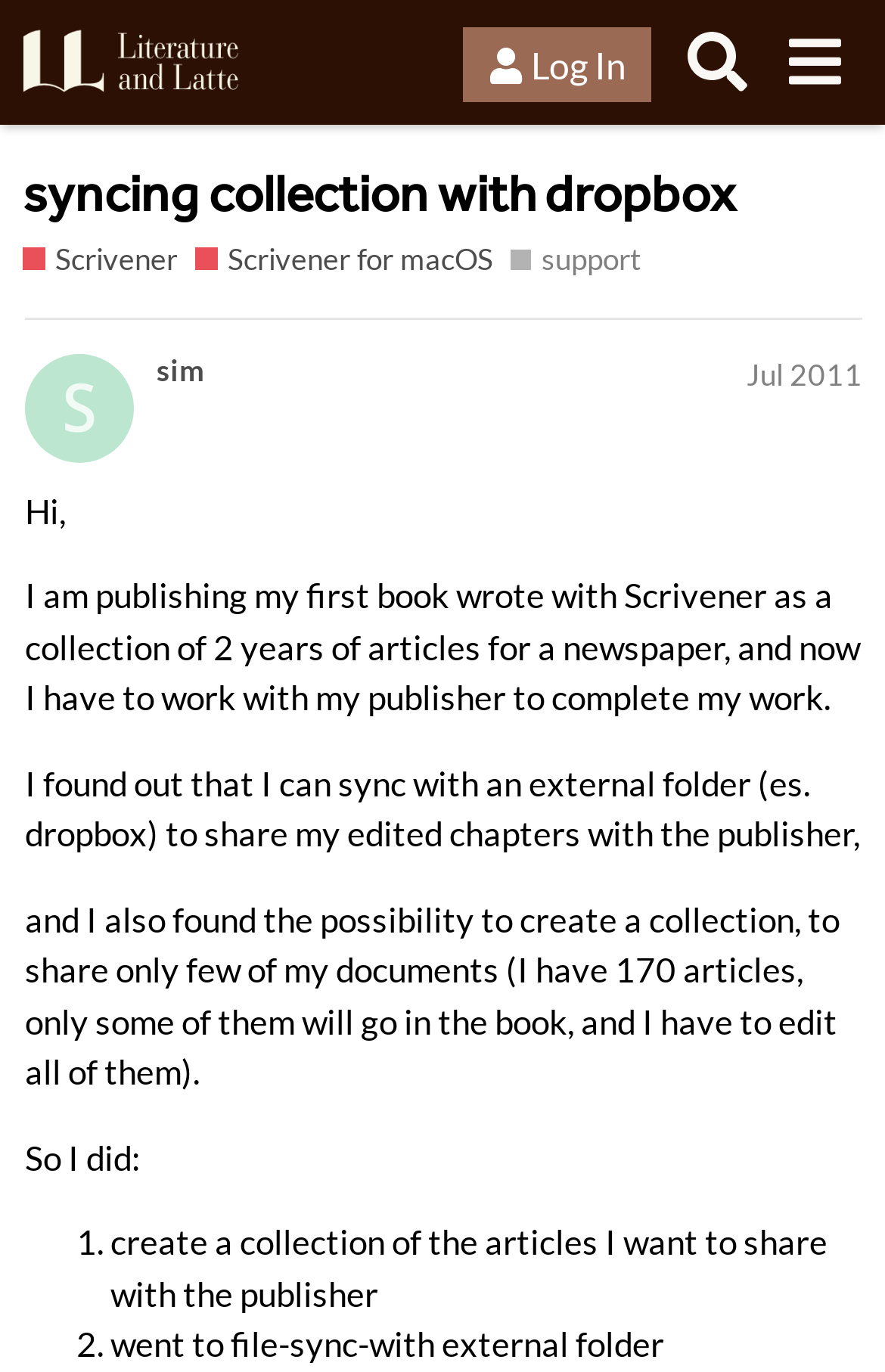Please find the bounding box for the UI component described as follows: "Scrivener for macOS".

[0.22, 0.174, 0.557, 0.206]